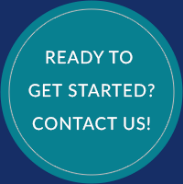Using a single word or phrase, answer the following question: 
What is the purpose of the button?

to encourage visitors to contact